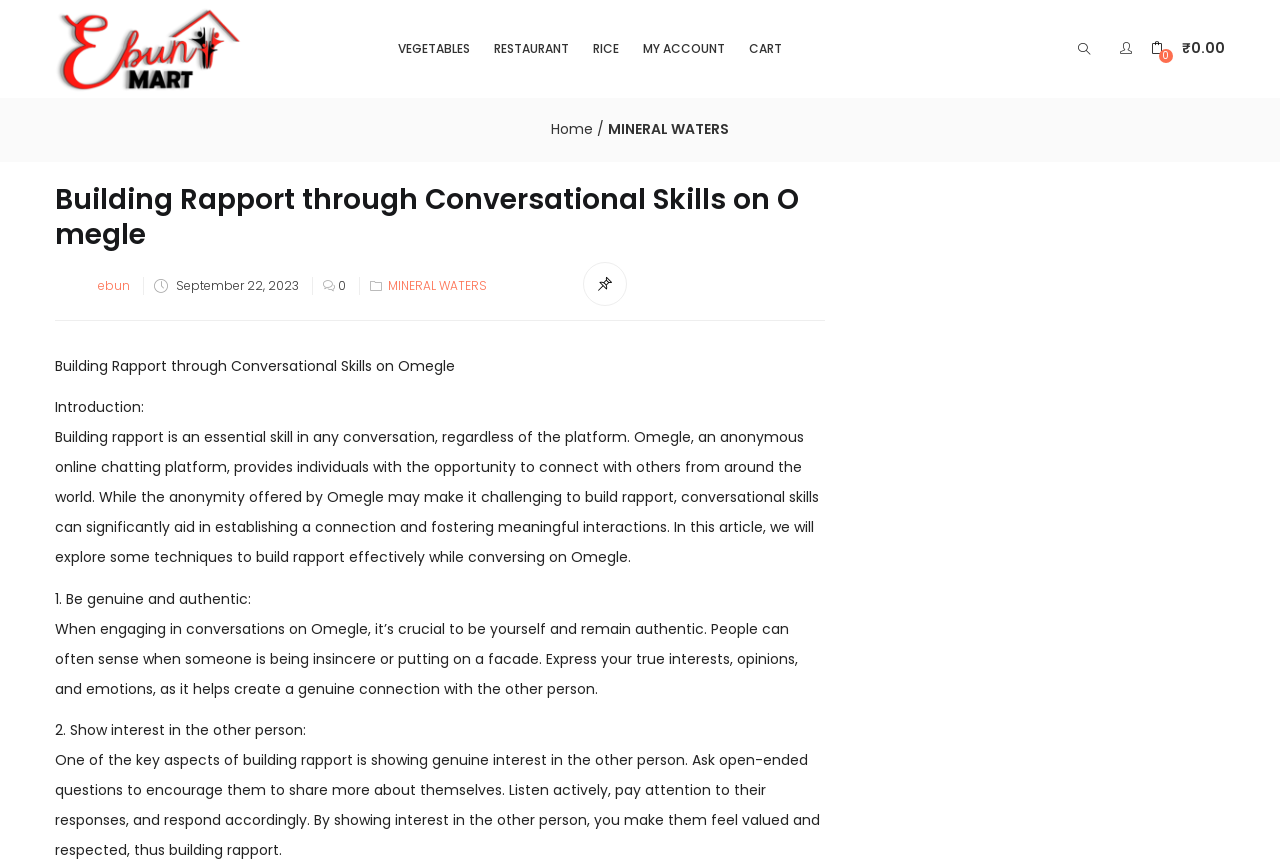Answer this question using a single word or a brief phrase:
What is the name of the website?

Ebun Mart Hyper Market